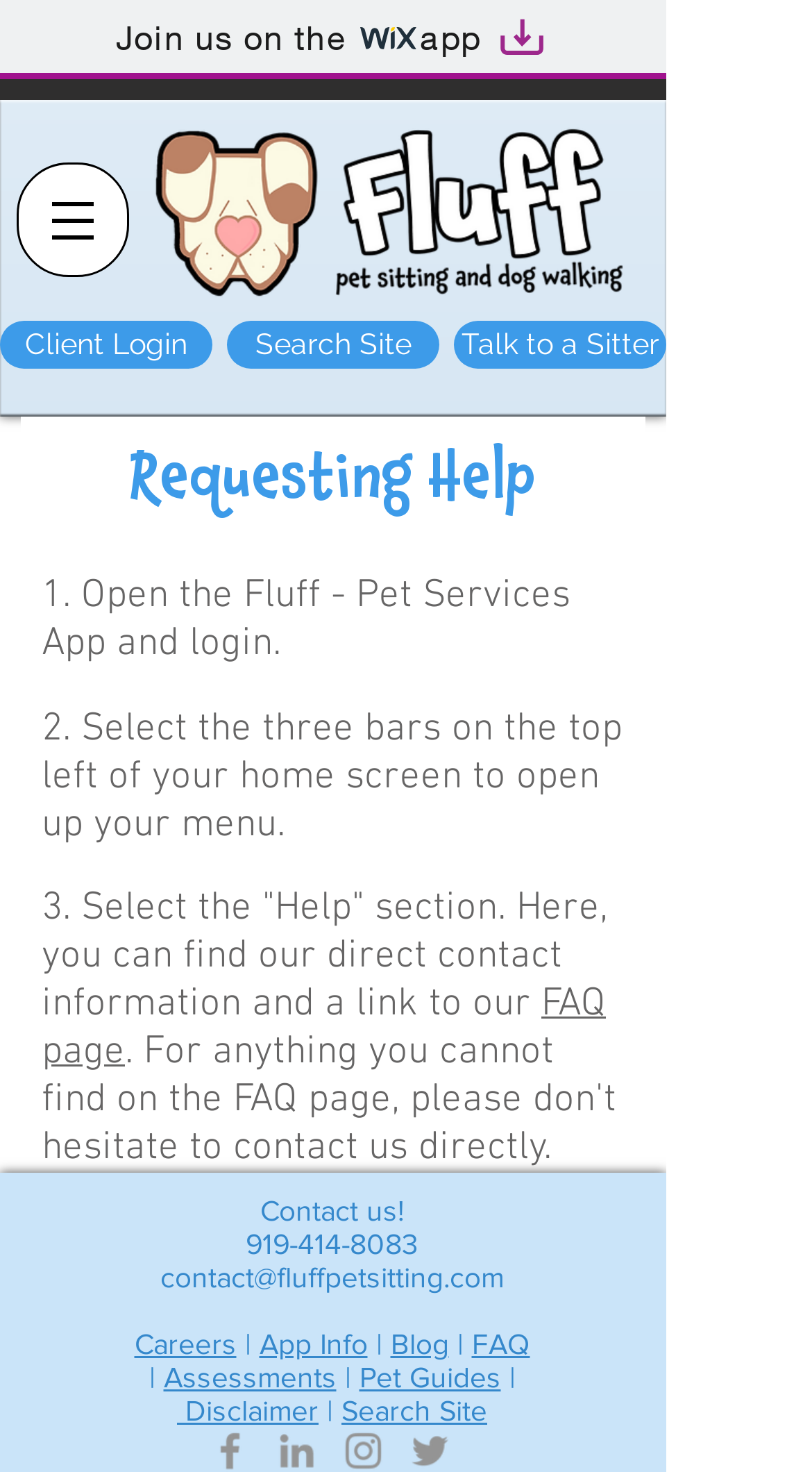Given the element description, predict the bounding box coordinates in the format (top-left x, top-left y, bottom-right x, bottom-right y), using floating point numbers between 0 and 1: Talk to a Sitter

[0.559, 0.218, 0.821, 0.25]